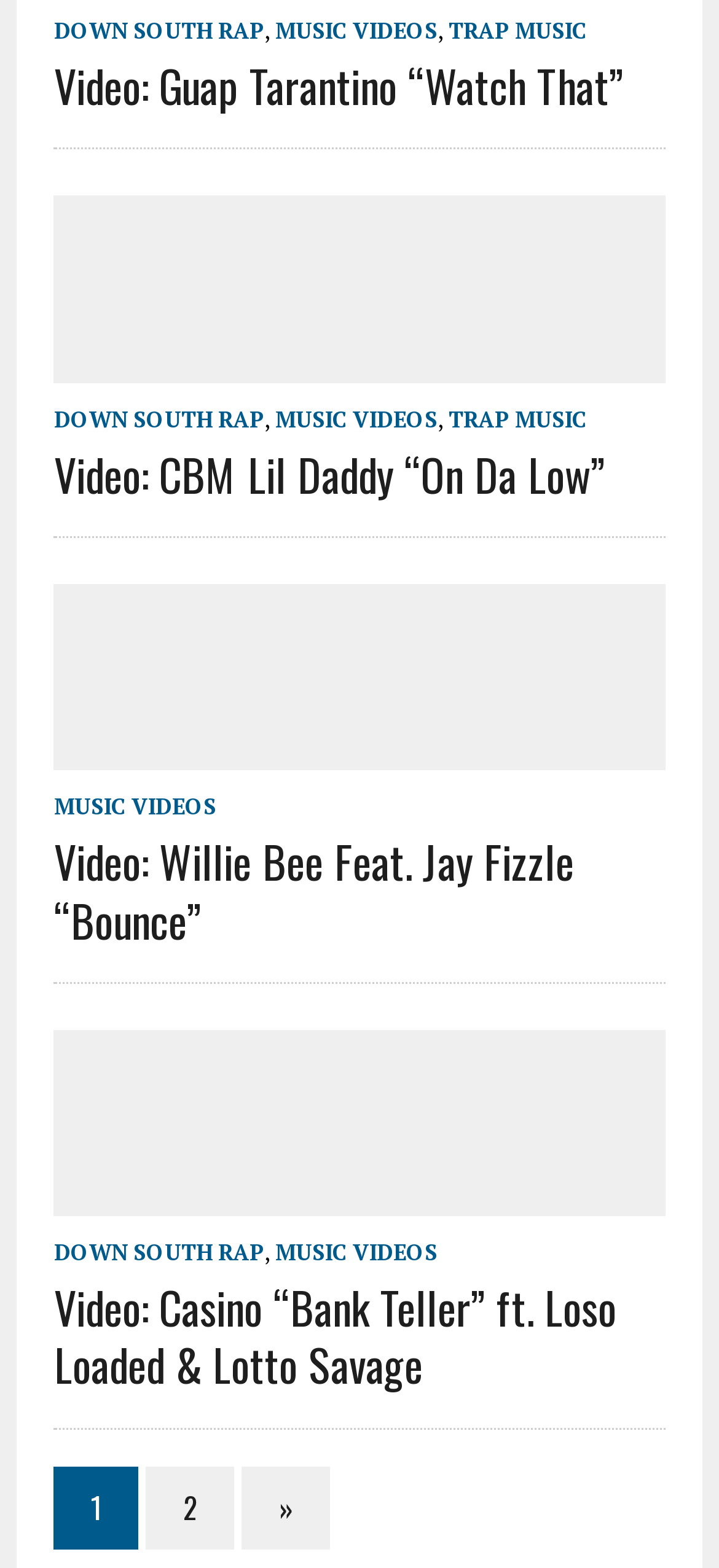Specify the bounding box coordinates of the element's area that should be clicked to execute the given instruction: "Read 'Video: Willie Bee Feat. Jay Fizzle “Bounce”'". The coordinates should be four float numbers between 0 and 1, i.e., [left, top, right, bottom].

[0.075, 0.528, 0.798, 0.607]